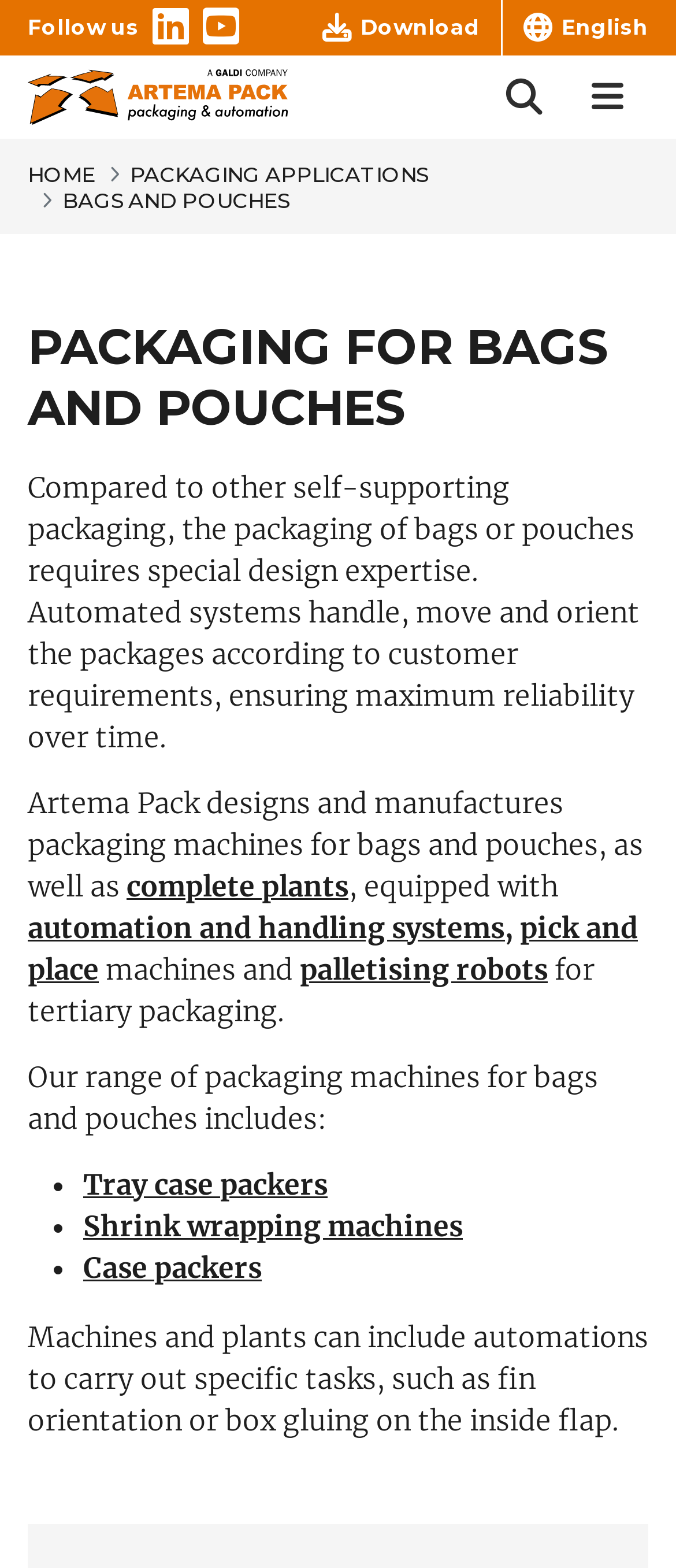Determine the bounding box coordinates in the format (top-left x, top-left y, bottom-right x, bottom-right y). Ensure all values are floating point numbers between 0 and 1. Identify the bounding box of the UI element described by: parent_node: Follow us title="Youtube"

[0.3, 0.0, 0.354, 0.035]